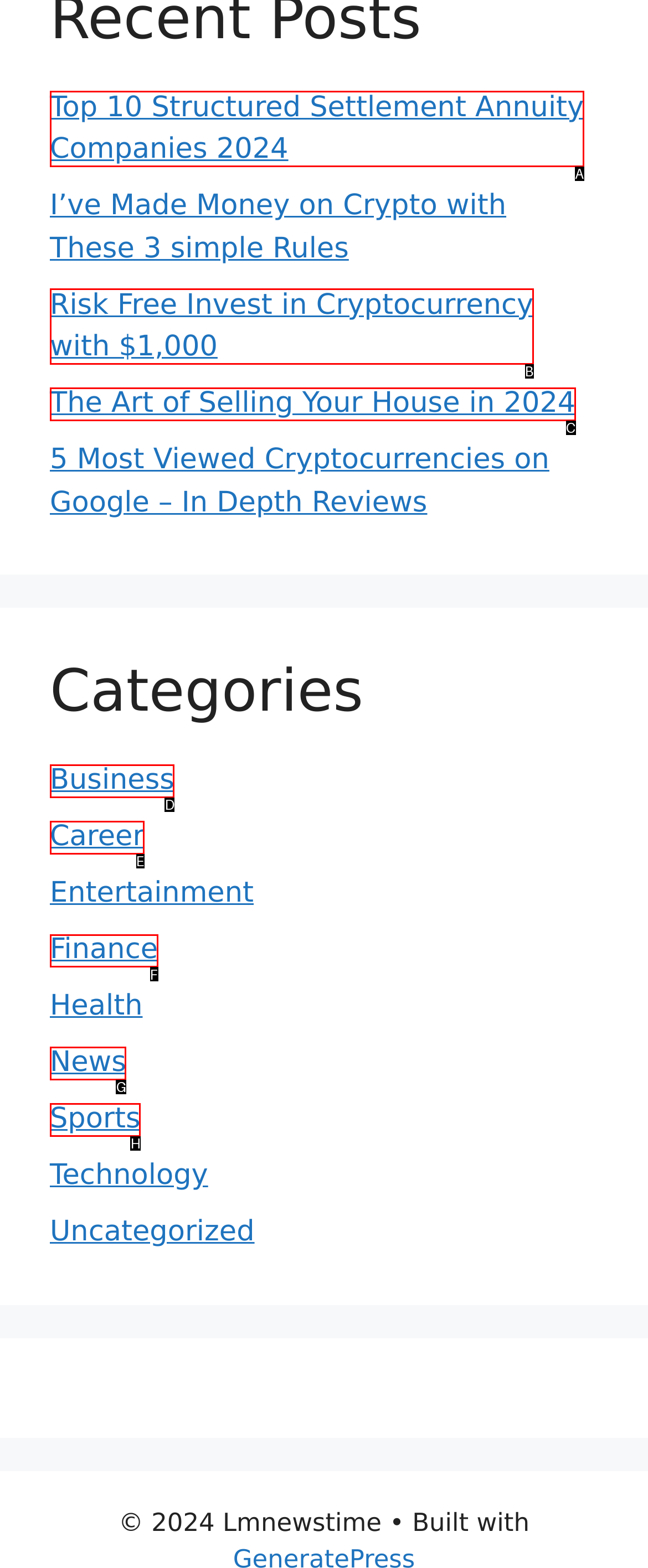Identify the correct HTML element to click for the task: Explore Finance category. Provide the letter of your choice.

F